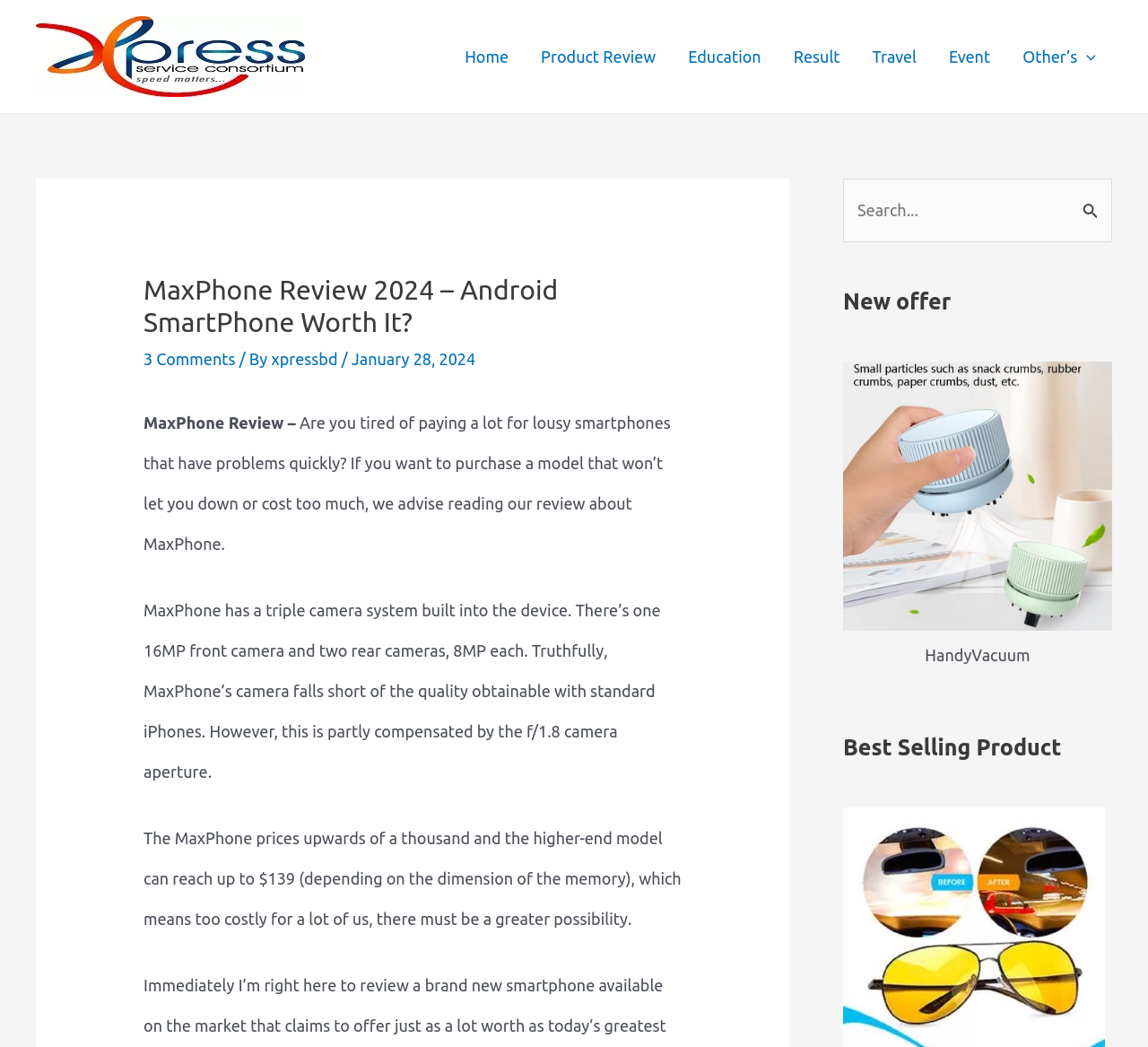Pinpoint the bounding box coordinates of the clickable element to carry out the following instruction: "Click on the 'Home' link."

[0.391, 0.024, 0.457, 0.084]